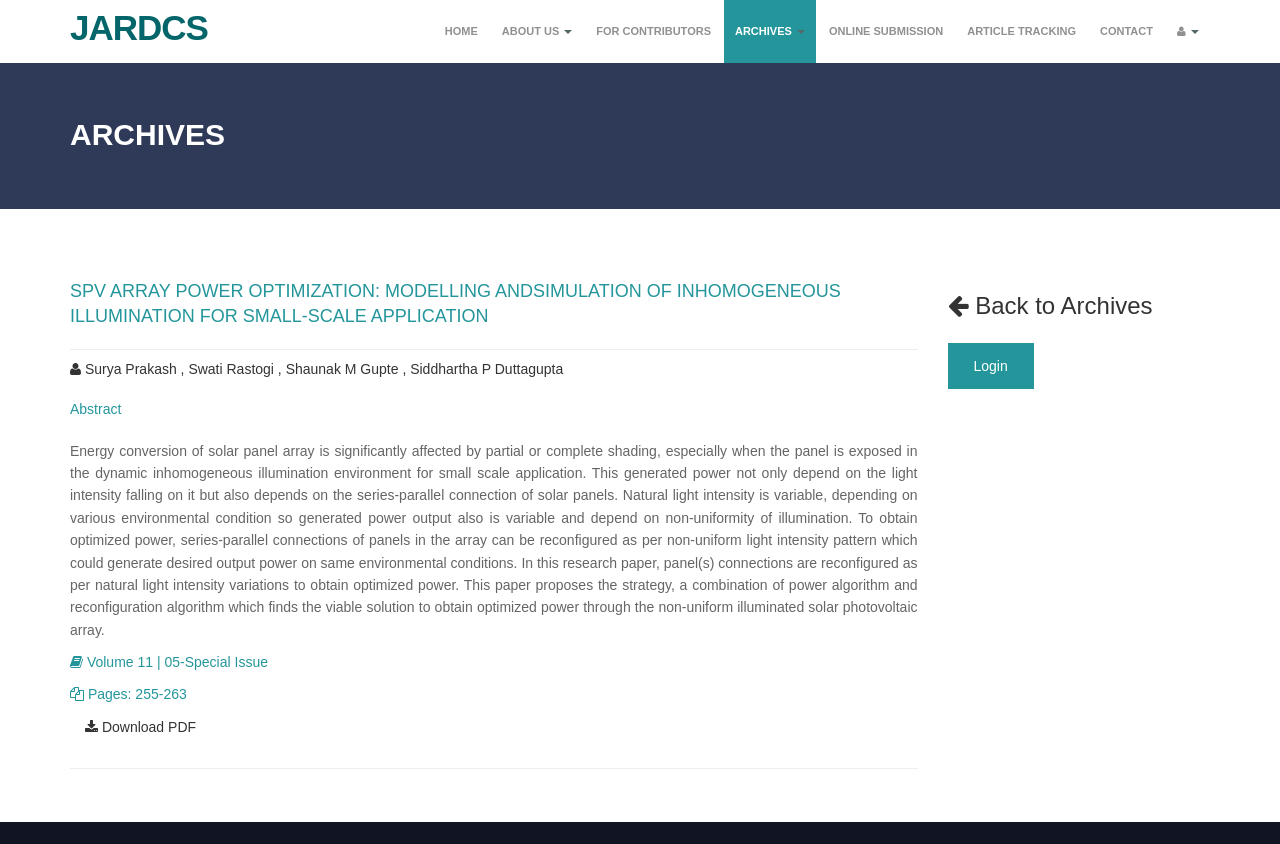Return the bounding box coordinates of the UI element that corresponds to this description: "Contact". The coordinates must be given as four float numbers in the range of 0 and 1, [left, top, right, bottom].

[0.851, 0.0, 0.909, 0.075]